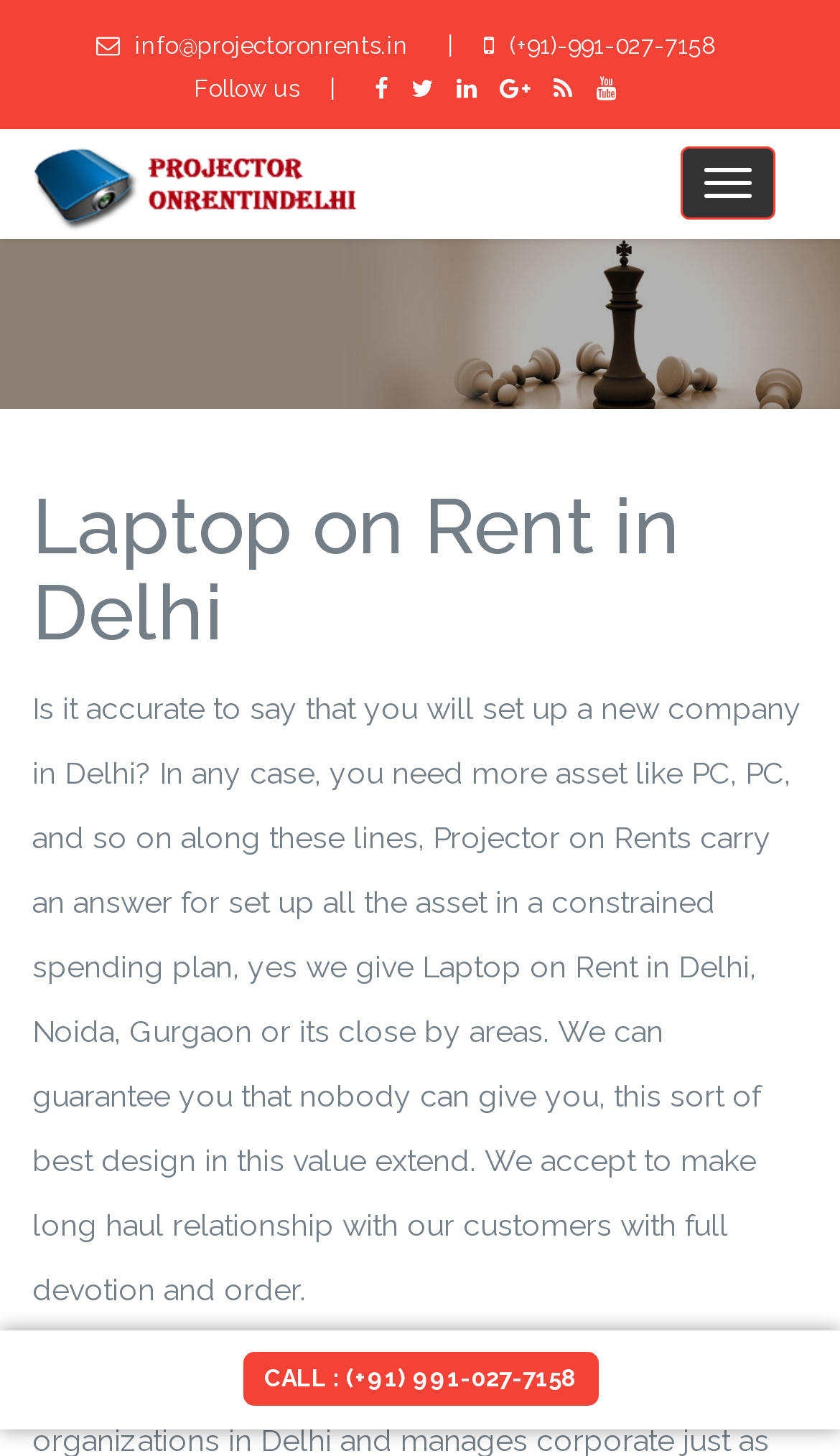Please find the main title text of this webpage.

Laptop on Rent in Delhi